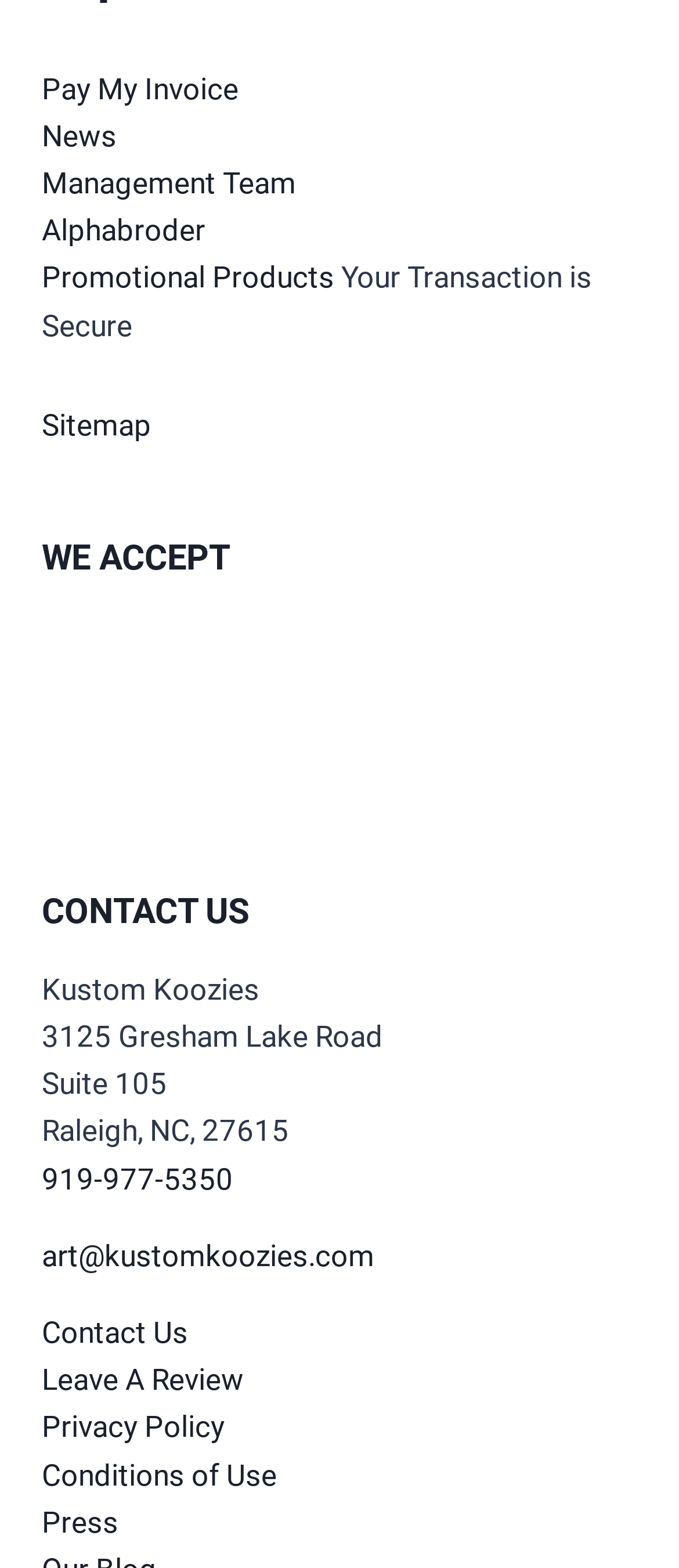Could you provide the bounding box coordinates for the portion of the screen to click to complete this instruction: "View News"?

[0.062, 0.075, 0.172, 0.097]